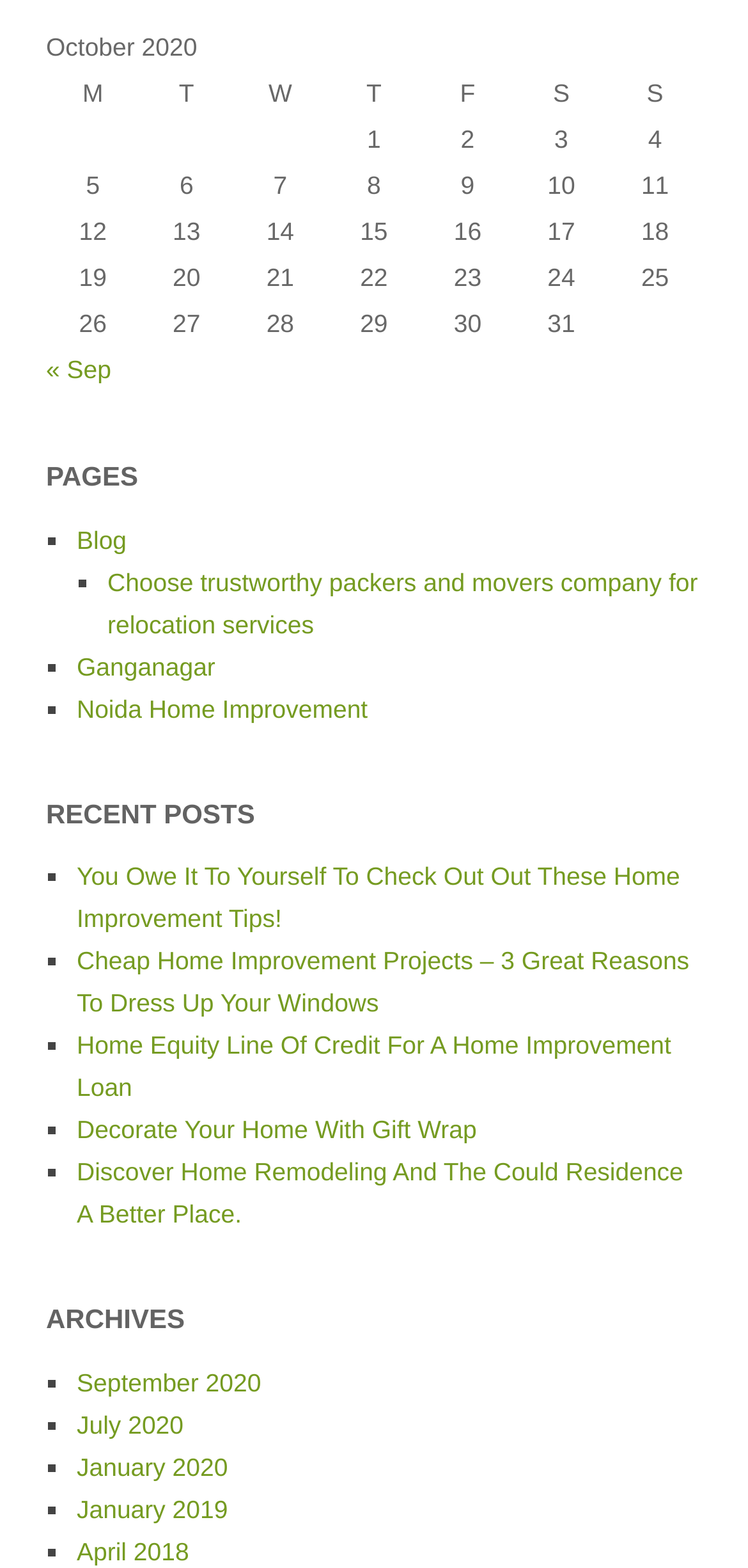From the element description Ganganagar, predict the bounding box coordinates of the UI element. The coordinates must be specified in the format (top-left x, top-left y, bottom-right x, bottom-right y) and should be within the 0 to 1 range.

[0.103, 0.416, 0.288, 0.434]